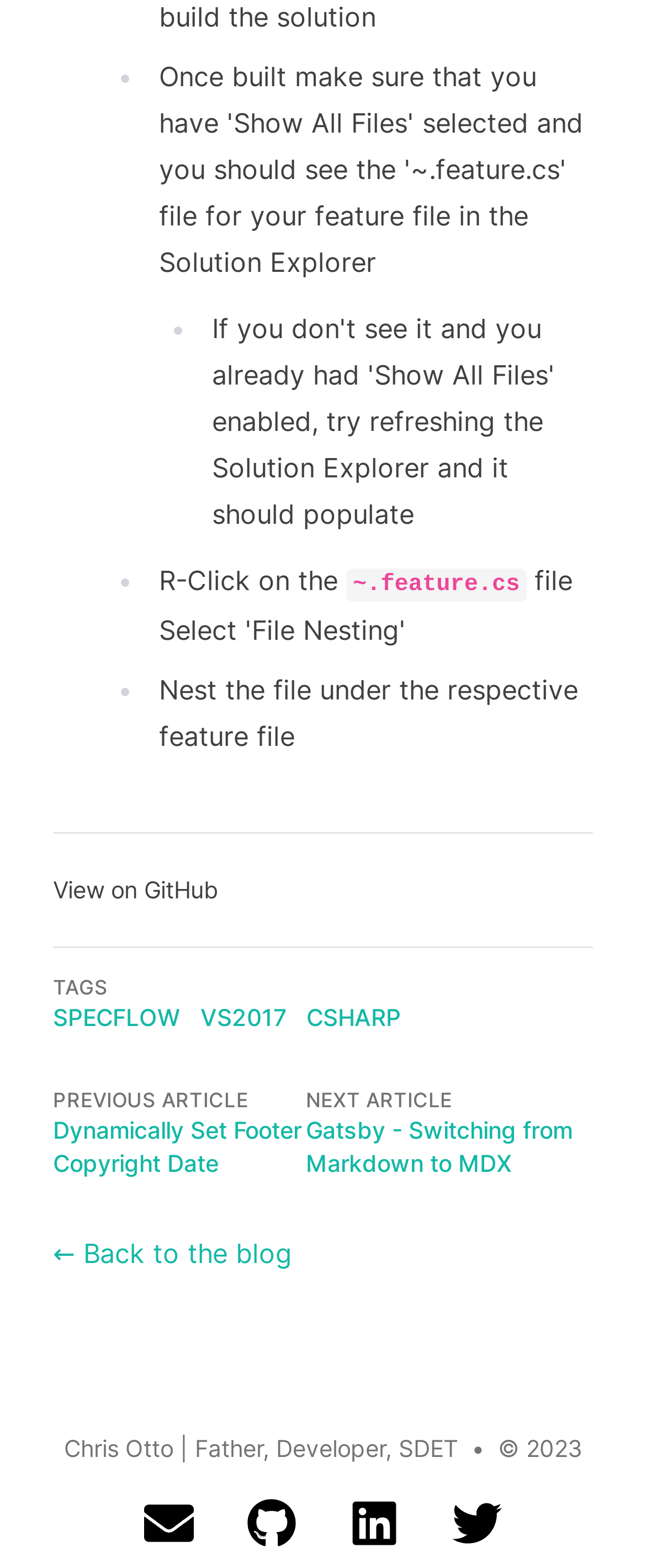Find the bounding box of the UI element described as: "parent_node: Home aria-label="hamburger-icon"". The bounding box coordinates should be given as four float values between 0 and 1, i.e., [left, top, right, bottom].

None